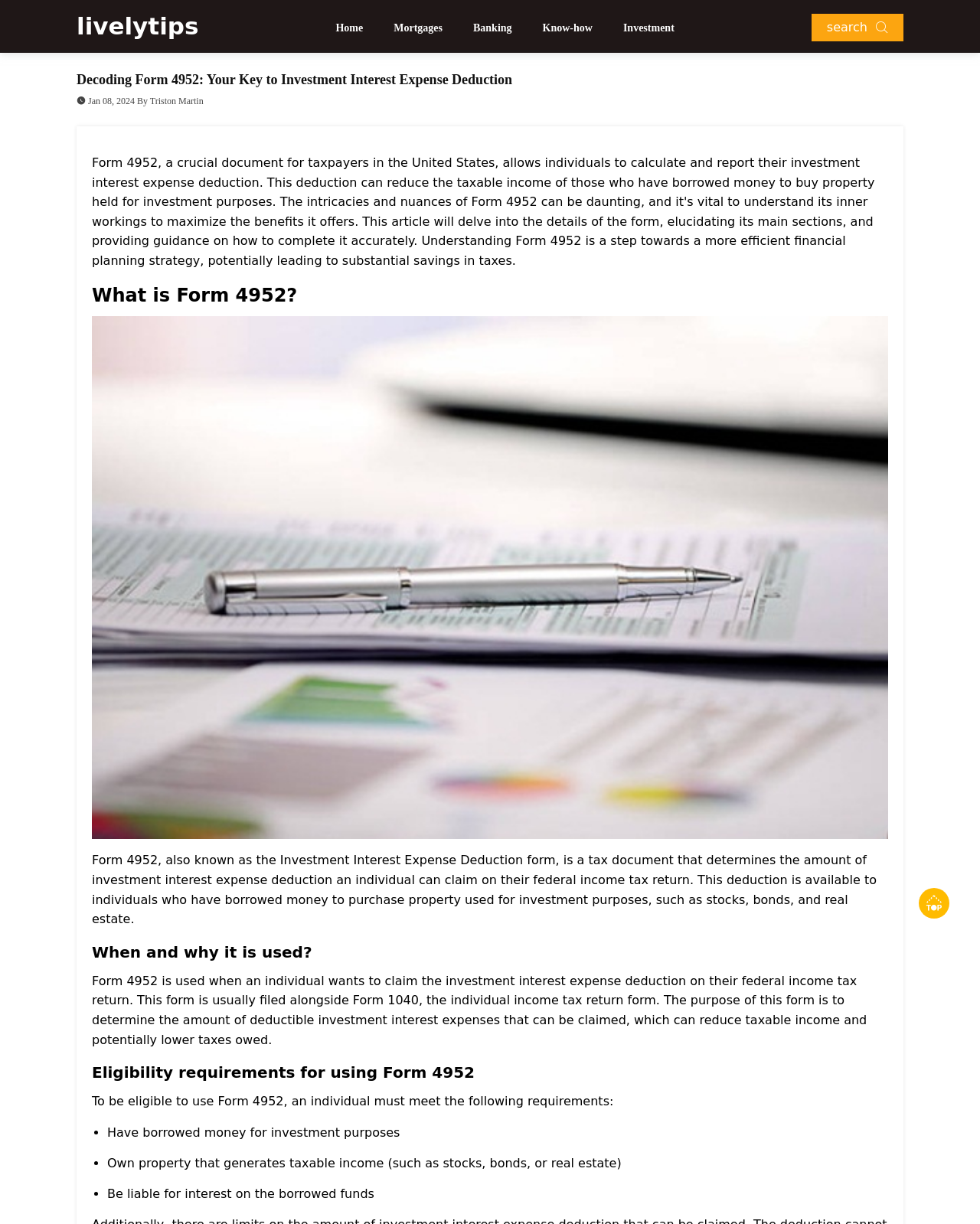Please identify the bounding box coordinates of the clickable element to fulfill the following instruction: "search". The coordinates should be four float numbers between 0 and 1, i.e., [left, top, right, bottom].

[0.844, 0.016, 0.885, 0.028]